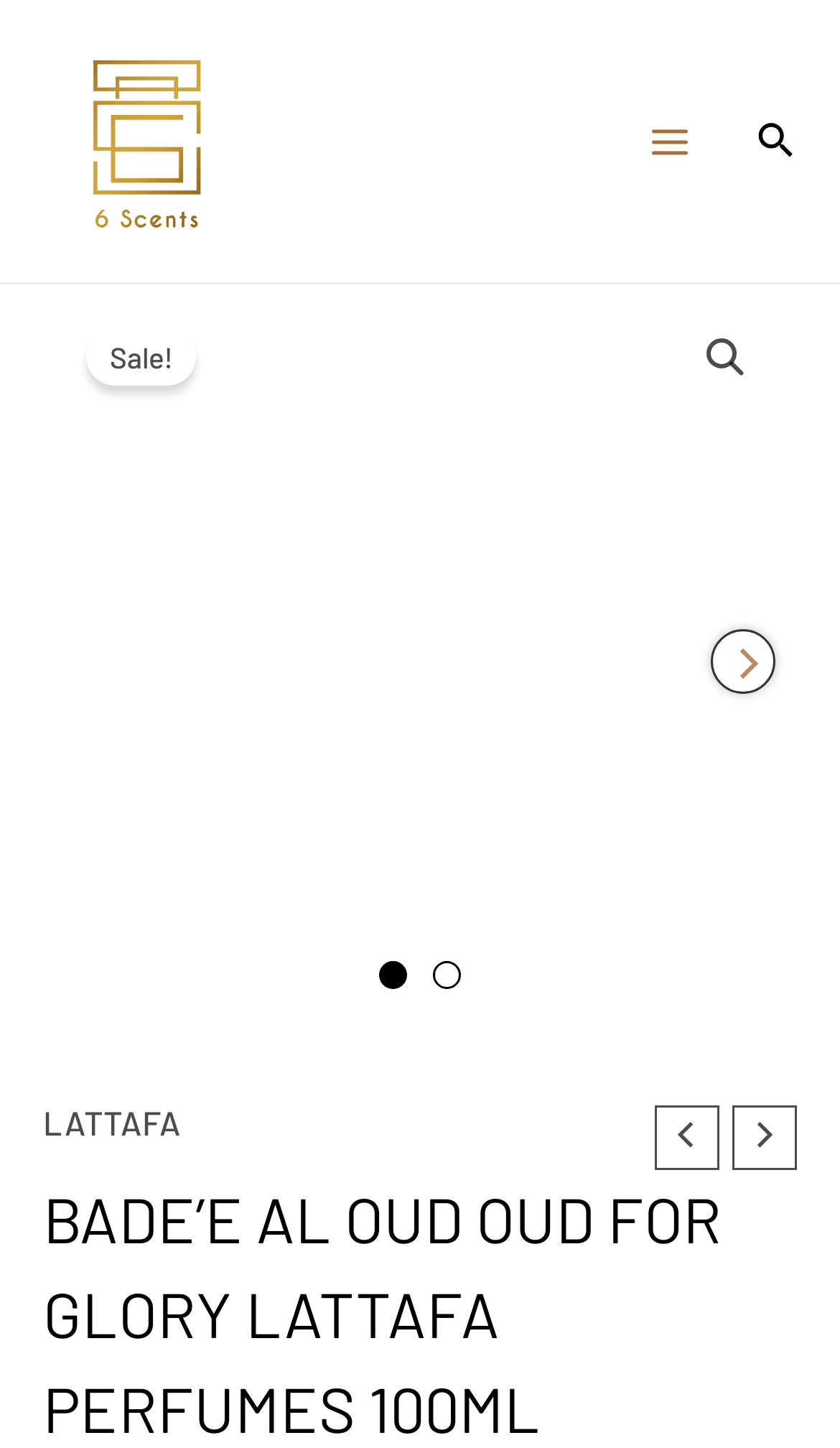How many carousel pages are there?
Provide a concise answer using a single word or phrase based on the image.

2